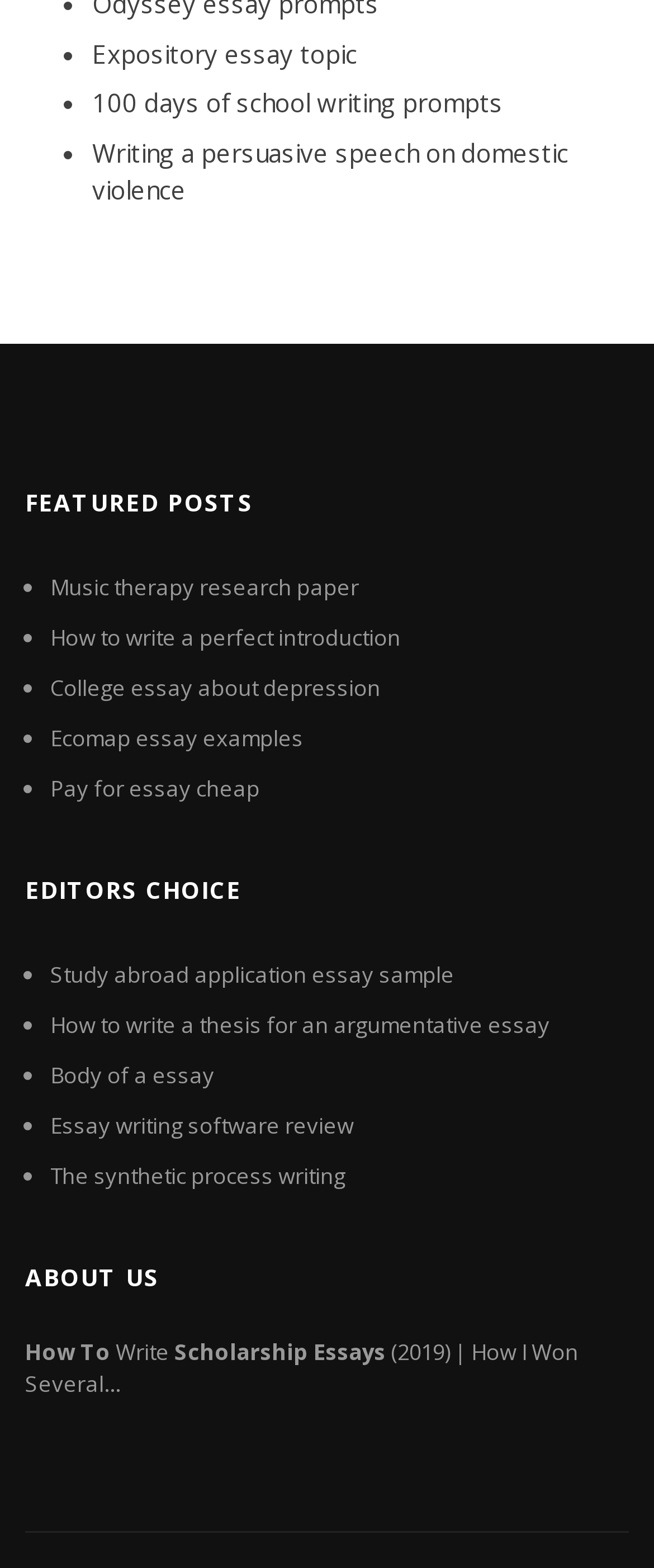Identify the bounding box coordinates of the clickable region to carry out the given instruction: "Explore blog".

None